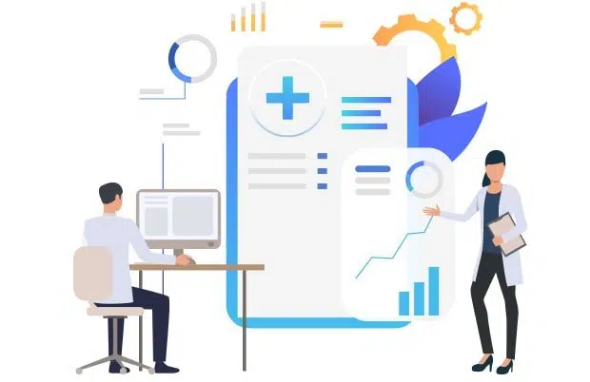What is displayed on the digital health document? Using the information from the screenshot, answer with a single word or phrase.

Key health metrics and analytics